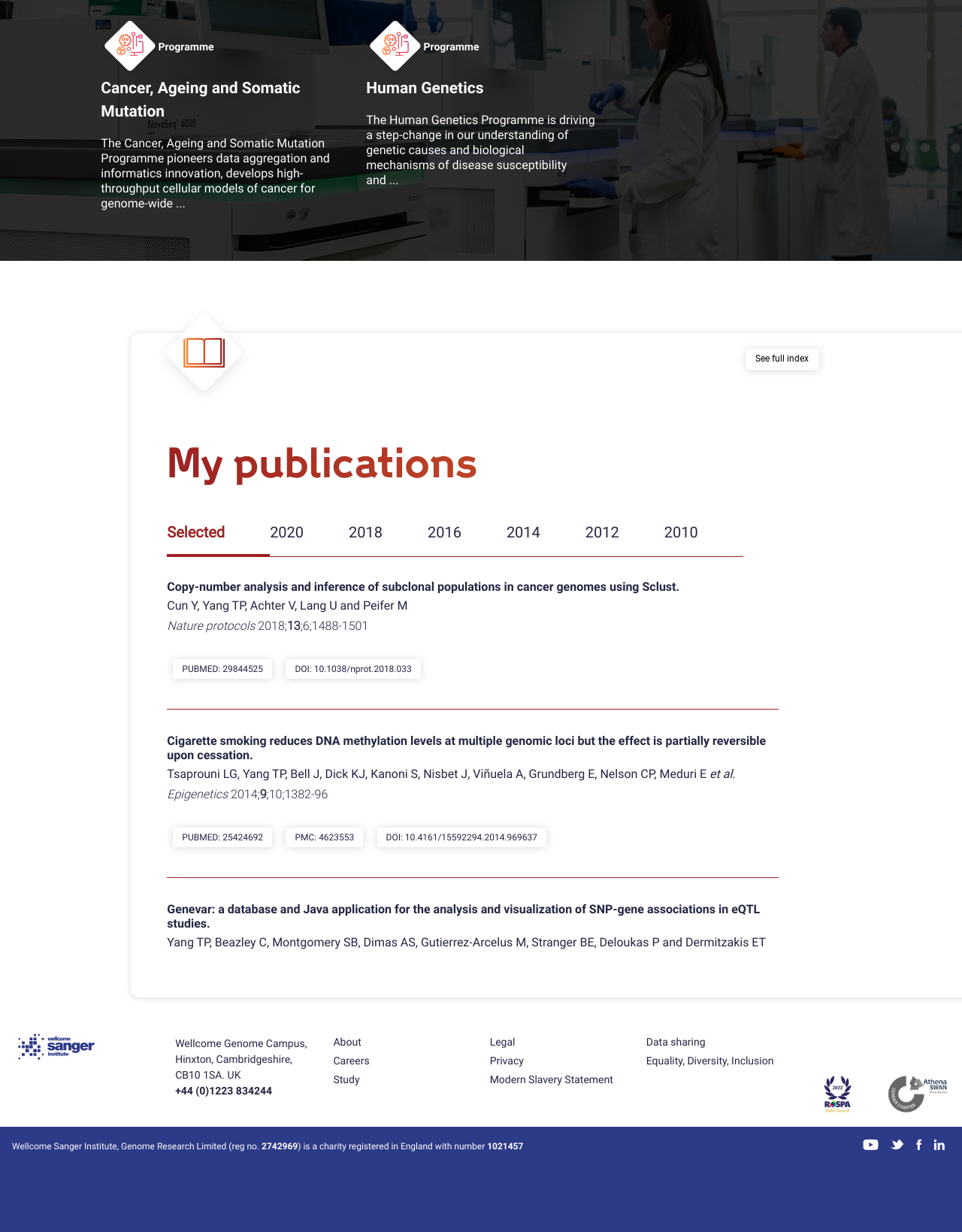Please pinpoint the bounding box coordinates for the region I should click to adhere to this instruction: "Click the 'See full index' button".

[0.775, 0.283, 0.851, 0.3]